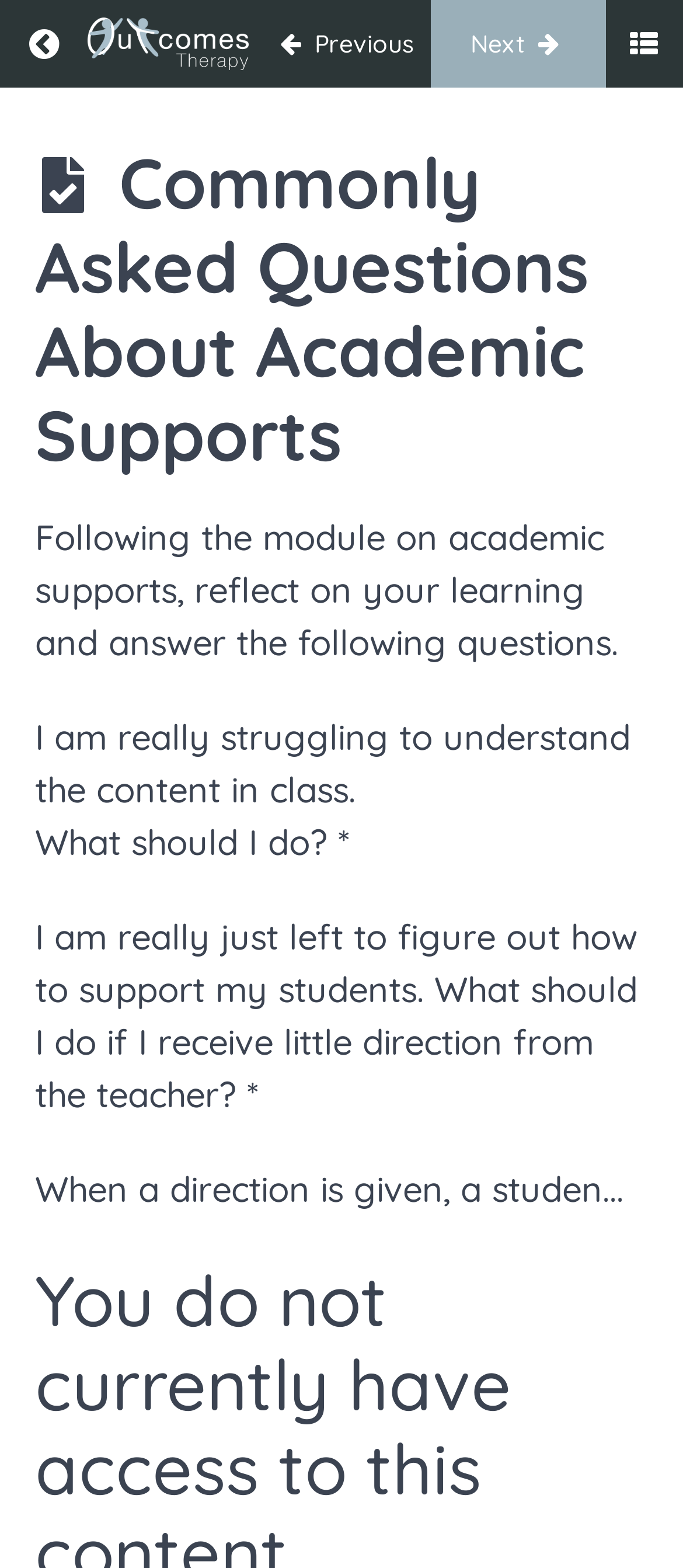Use a single word or phrase to answer the question: How many navigation buttons are there?

3